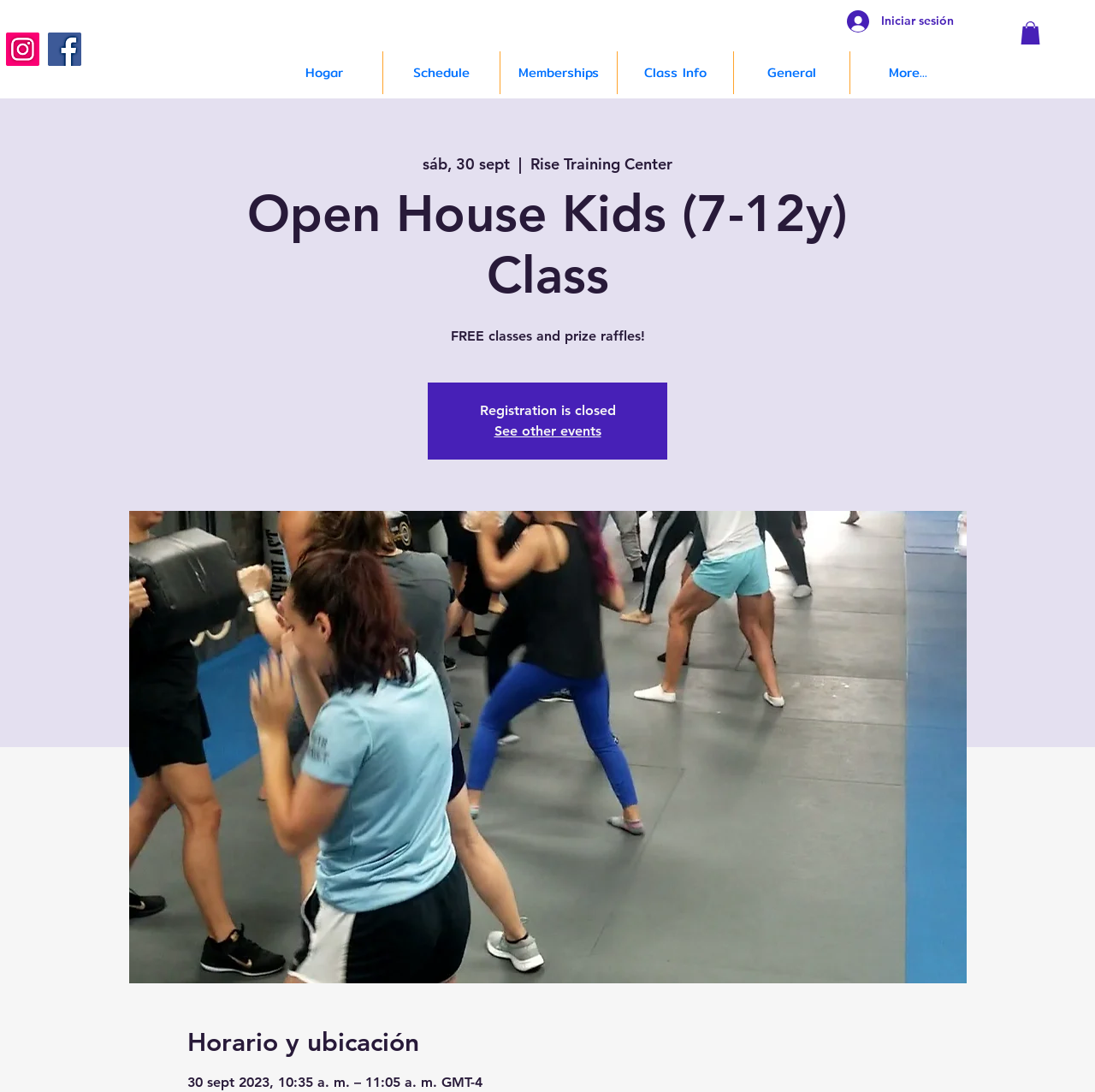Determine the bounding box coordinates of the clickable region to follow the instruction: "Share on Facebook".

None